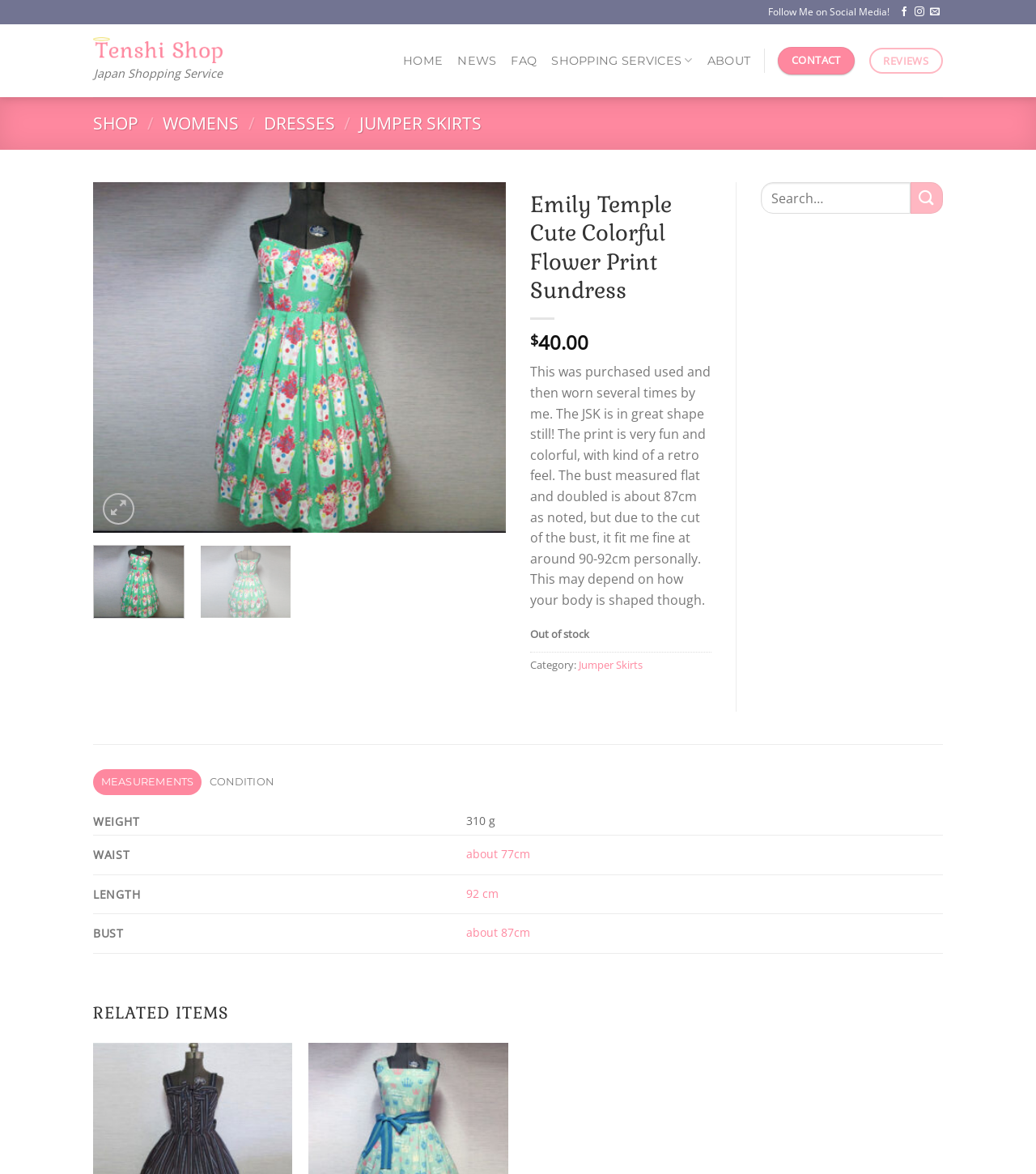Is the Emily Temple Cute Colorful Flower Print Sundress in stock?
Provide an in-depth answer to the question, covering all aspects.

The availability of the Emily Temple Cute Colorful Flower Print Sundress can be found in the product description section, where it is stated as 'Out of stock'.